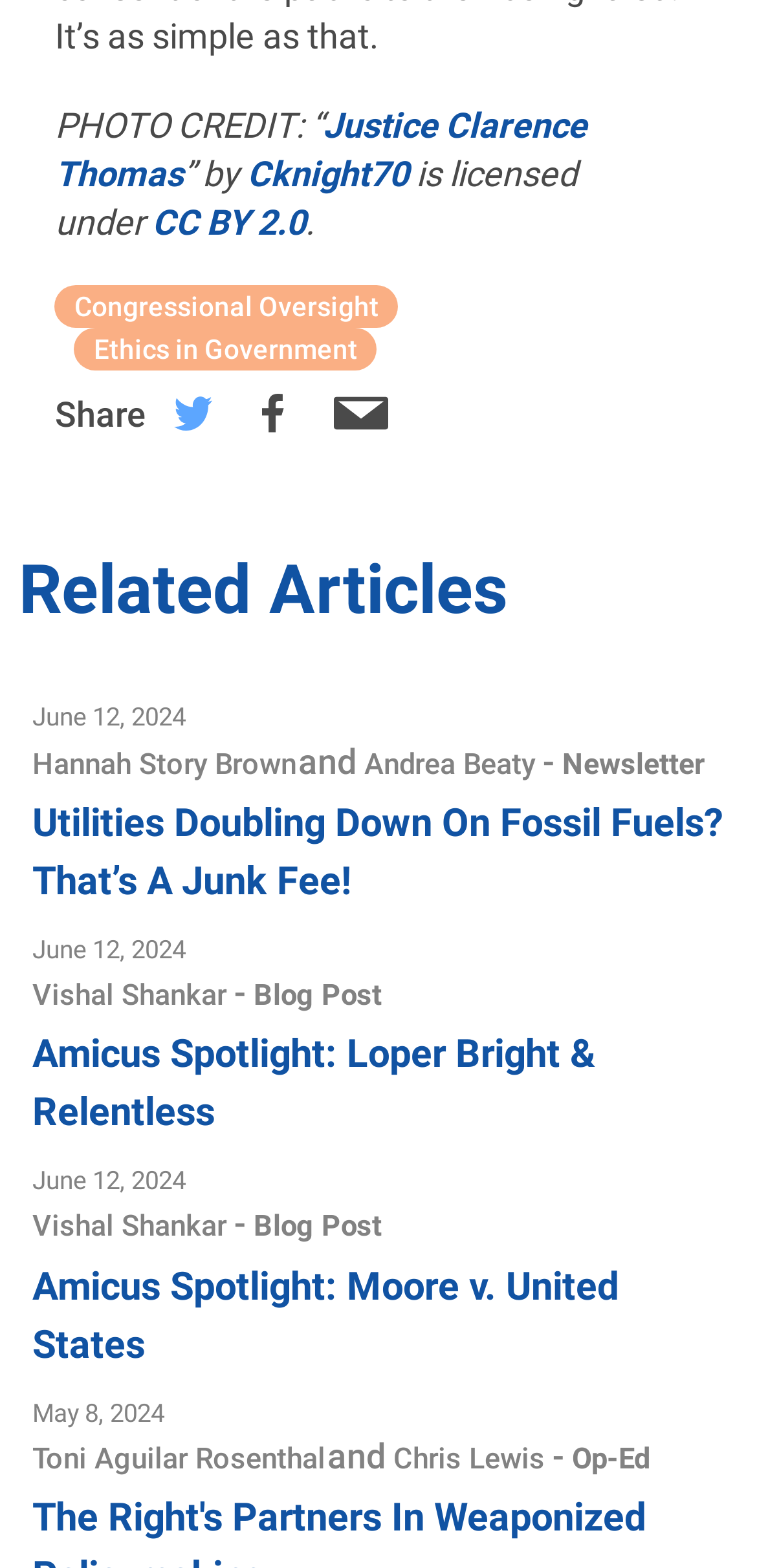How many social media sharing options are available?
Using the information from the image, answer the question thoroughly.

I found the social media sharing options at the top of the webpage, which are Twitter, Facebook, and Email. There are three options in total.